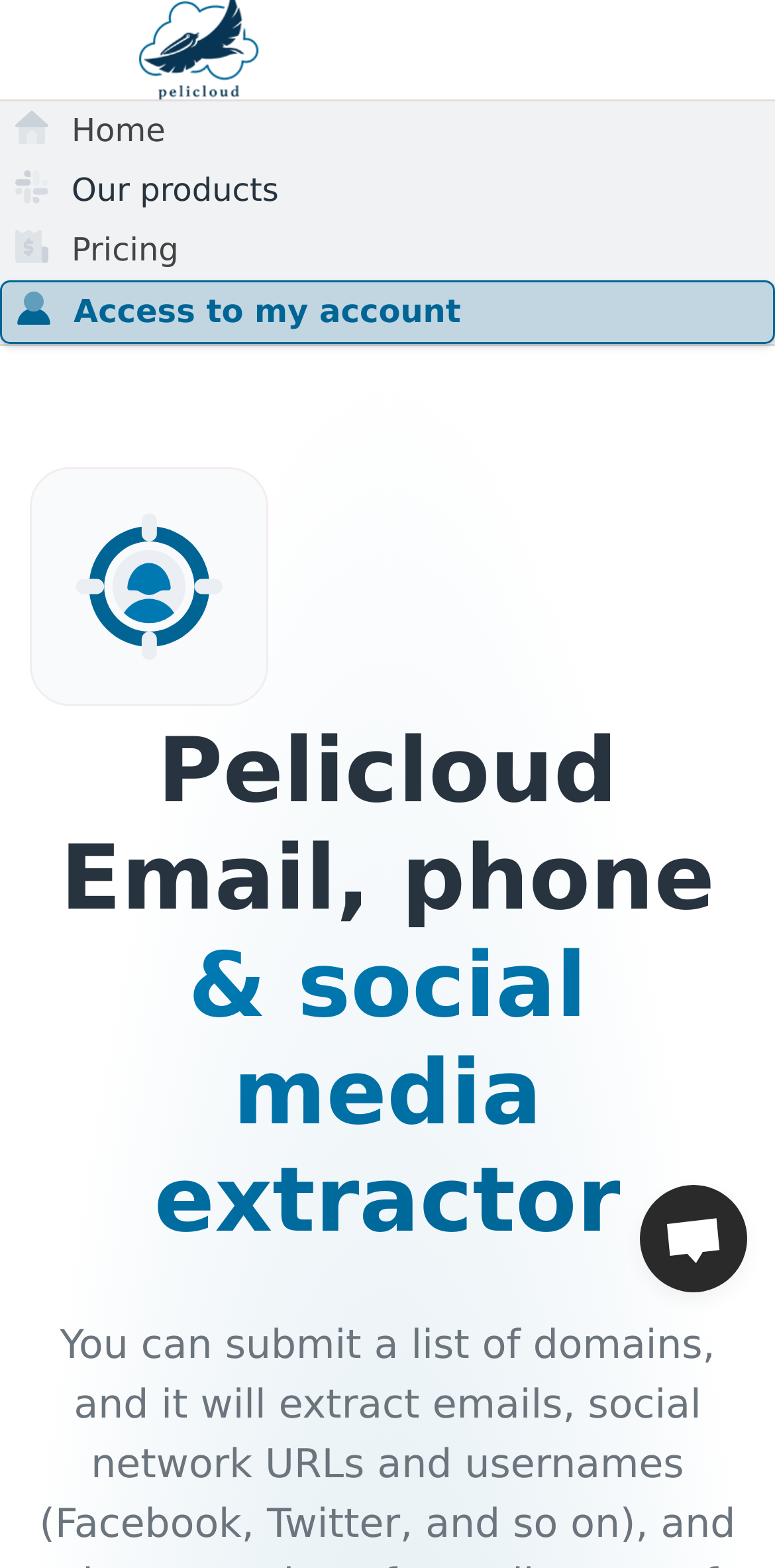Answer this question in one word or a short phrase: How many links are there in the top navigation bar?

3